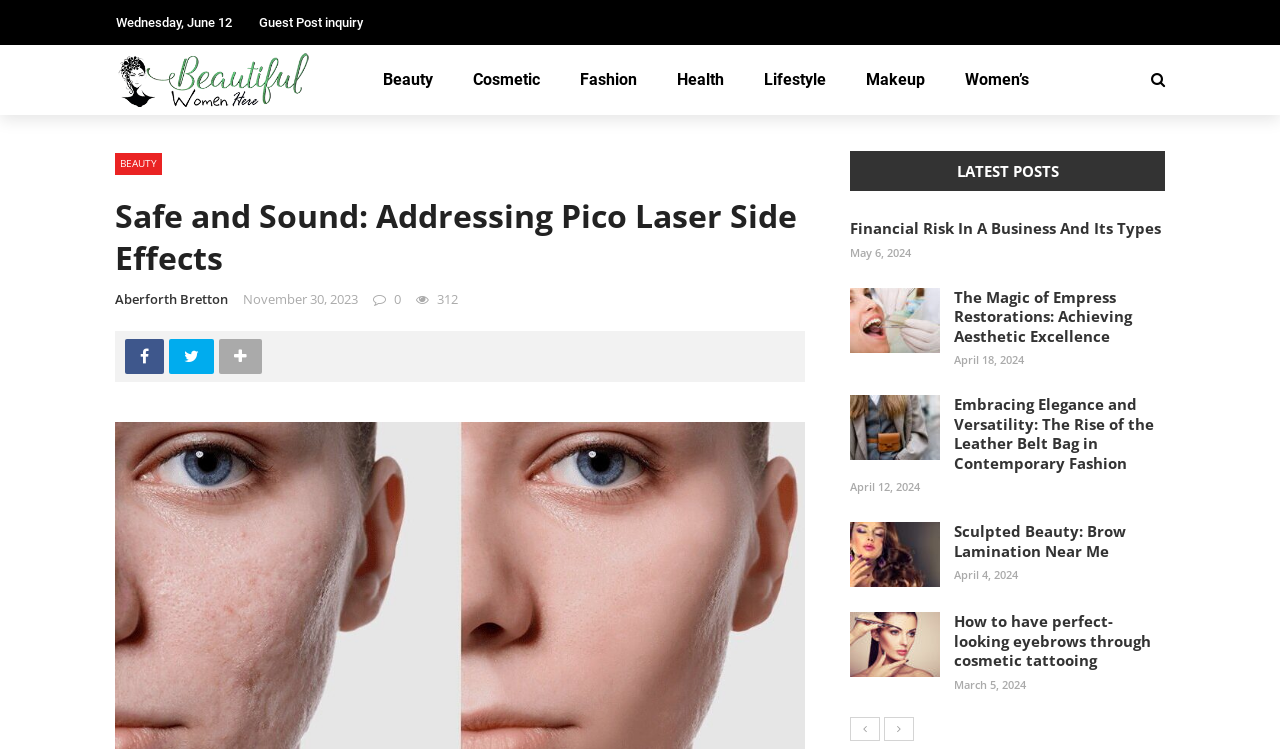Kindly determine the bounding box coordinates for the area that needs to be clicked to execute this instruction: "Check the latest post 'Financial Risk In A Business And Its Types'".

[0.664, 0.292, 0.91, 0.318]